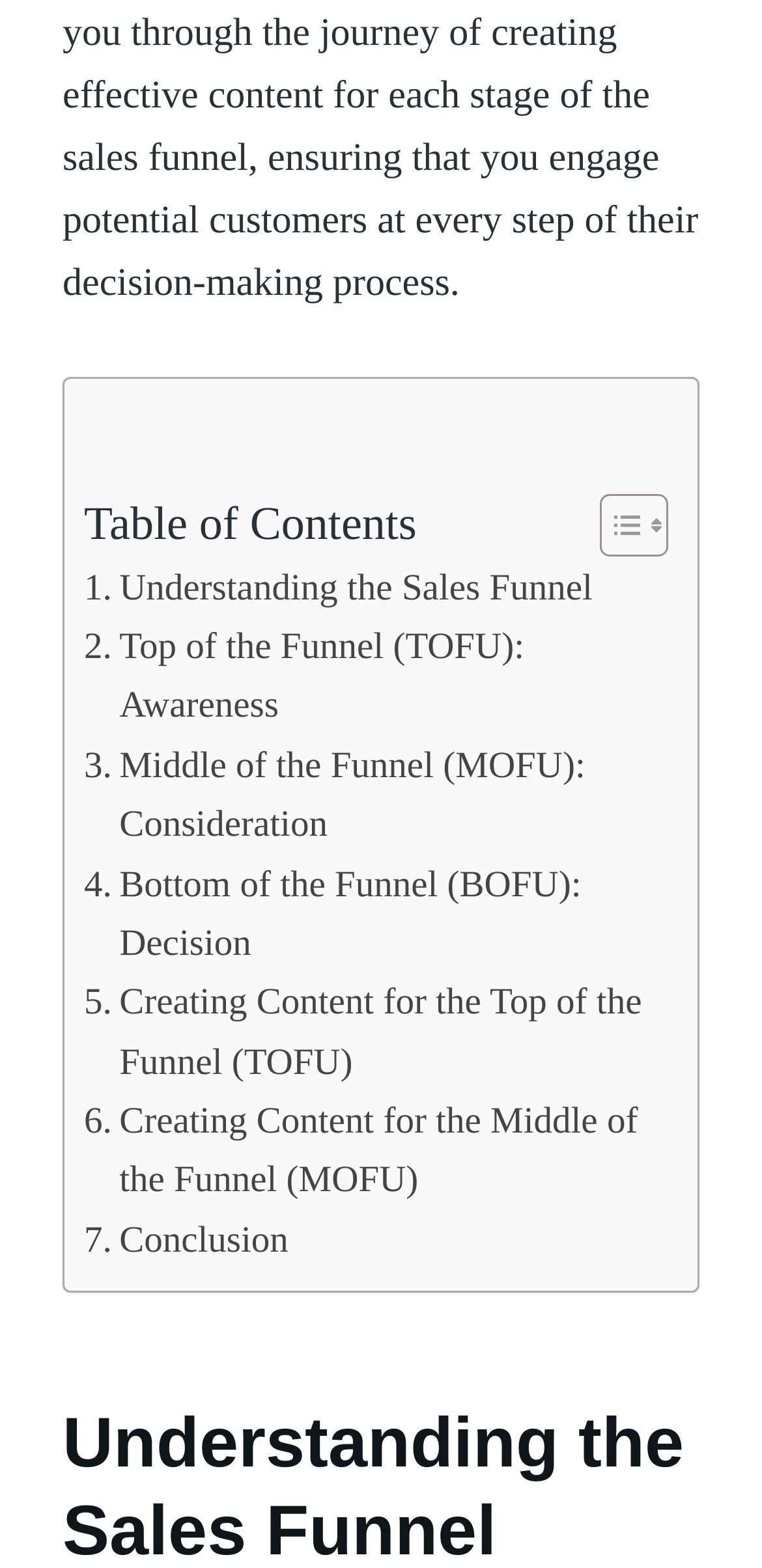How many links are there in the table?
Provide a thorough and detailed answer to the question.

There are 7 links in the table which are obtained by counting the number of link elements under the LayoutTable element with coordinates [0.11, 0.254, 0.864, 0.357]